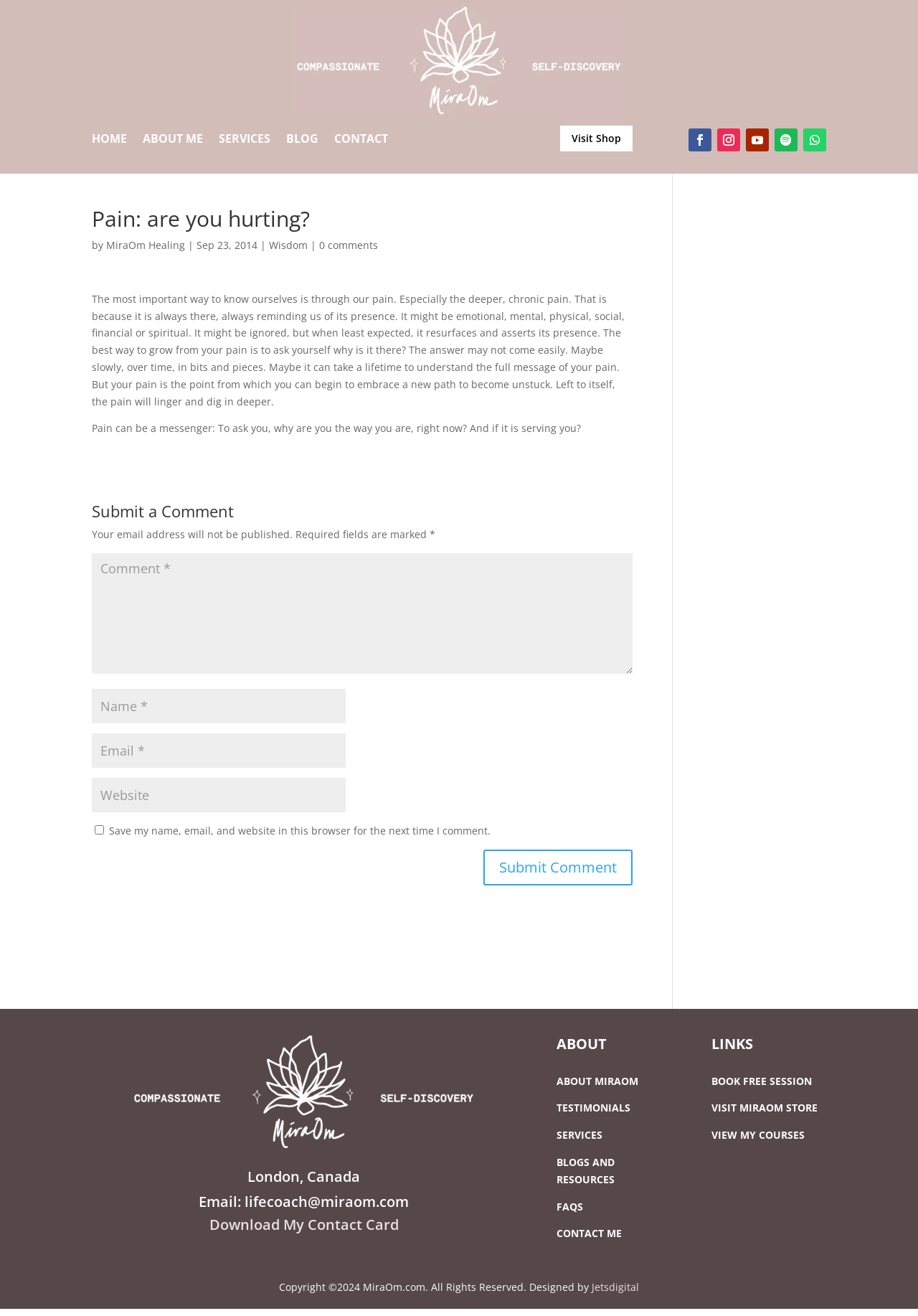Can you find the bounding box coordinates for the element to click on to achieve the instruction: "View testimonials"?

[0.606, 0.837, 0.687, 0.847]